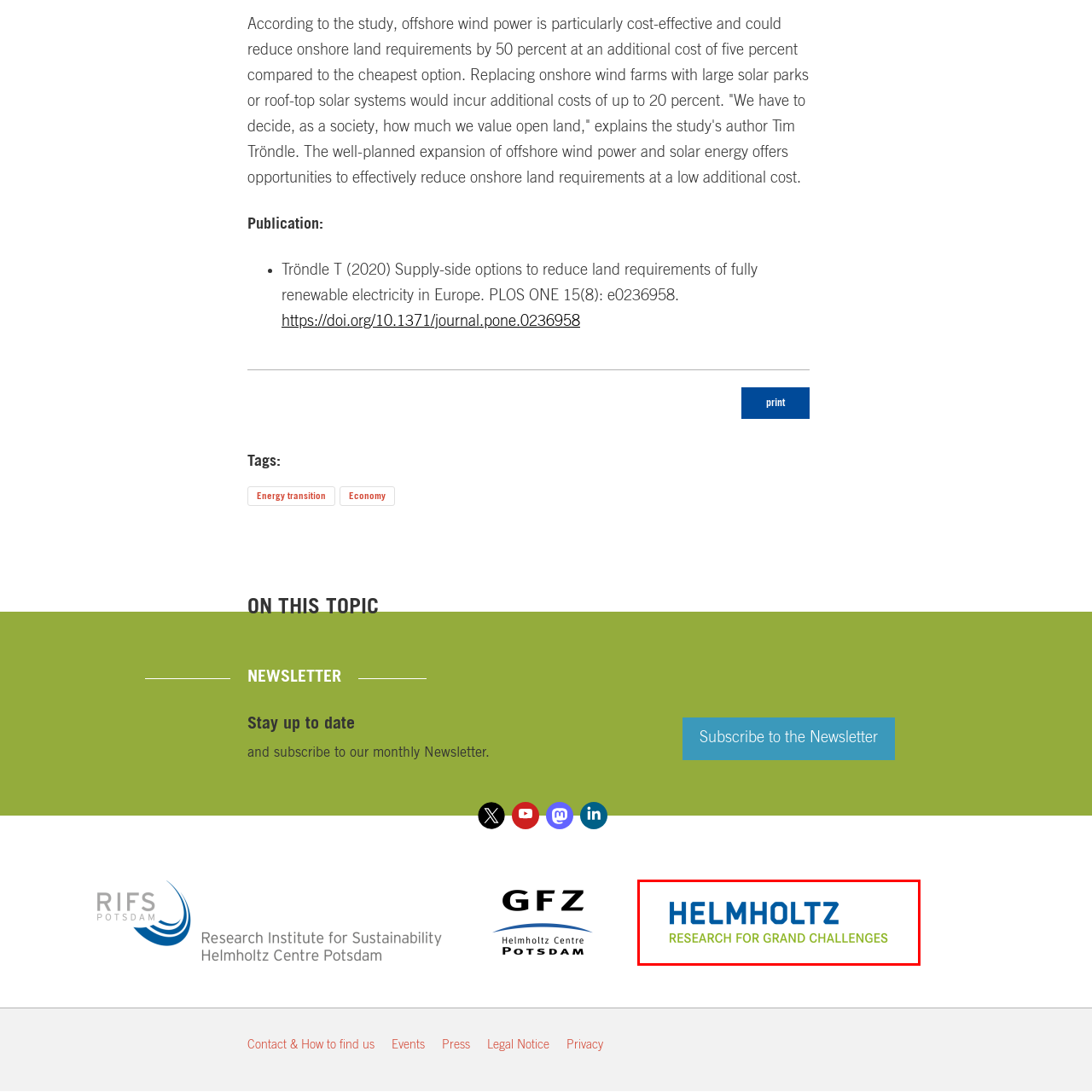Generate a detailed caption for the picture that is marked by the red rectangle.

The image features the logo of "Helmholtz Research for Grand Challenges," prominently displayed in a dual-tone design. The word "HELMHOLTZ" is rendered in bold blue capital letters, symbolizing strength and authority in scientific research. Below it, "RESEARCH FOR GRAND CHALLENGES" is presented in a lighter green, conveying a focus on innovative solutions to significant global issues. This logo represents the Helmholtz Association, known for its commitment to addressing major challenges through interdisciplinary research and collaboration in fields such as energy, health, and the environment.